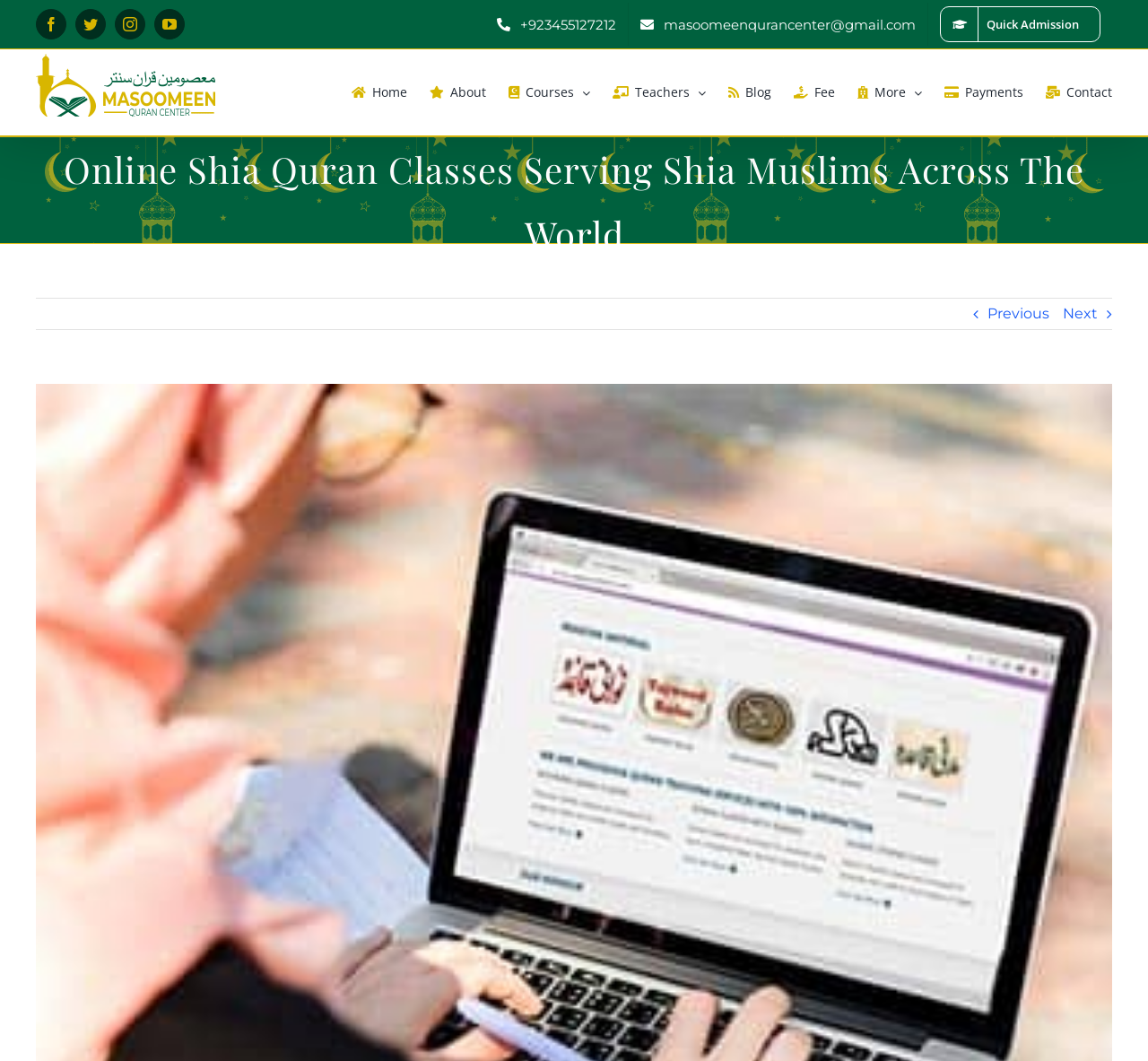Identify and provide the main heading of the webpage.

Online Shia Quran Classes Serving Shia Muslims Across The World